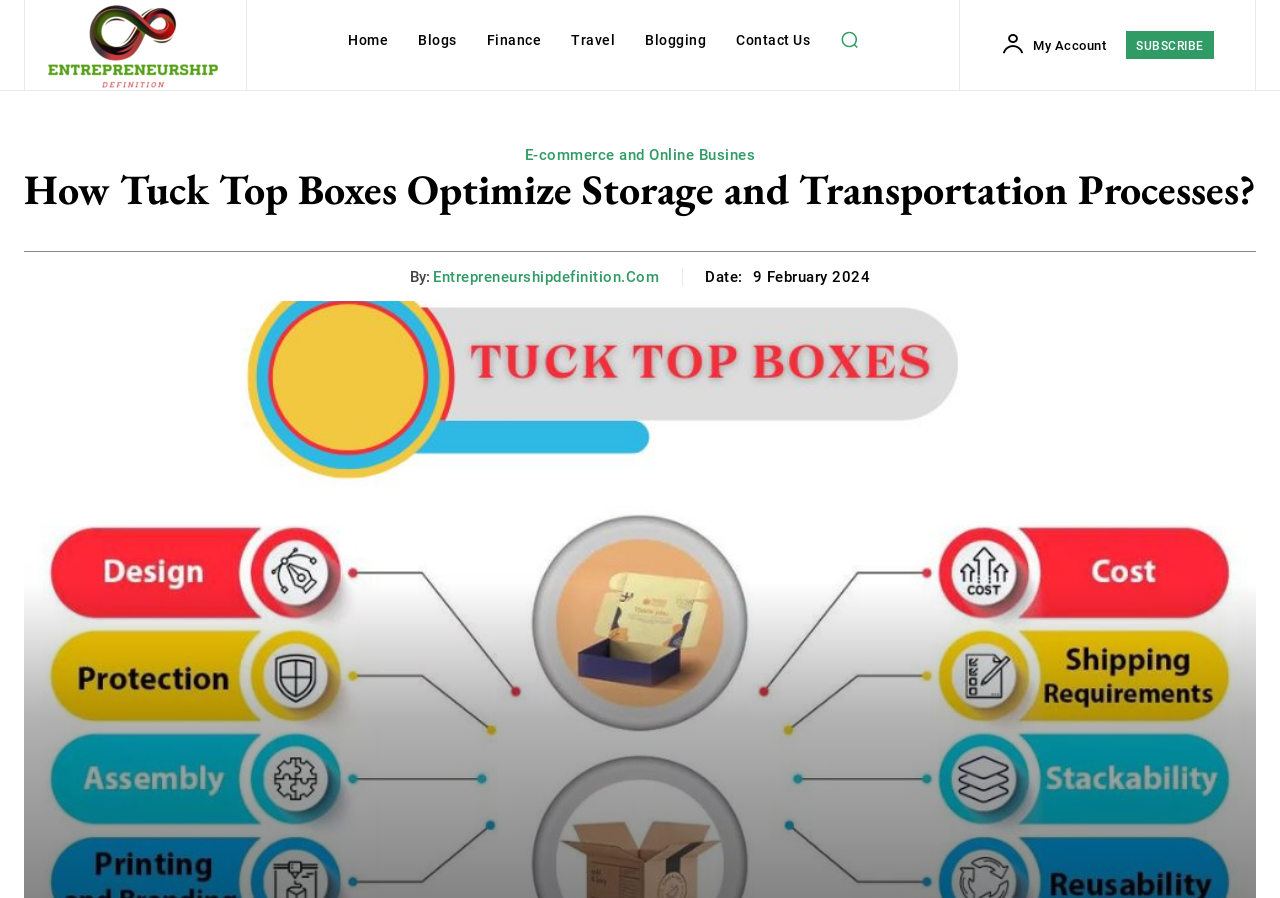Give a succinct answer to this question in a single word or phrase: 
What is the name of the website?

Entrepreneurshipdefinition.Com